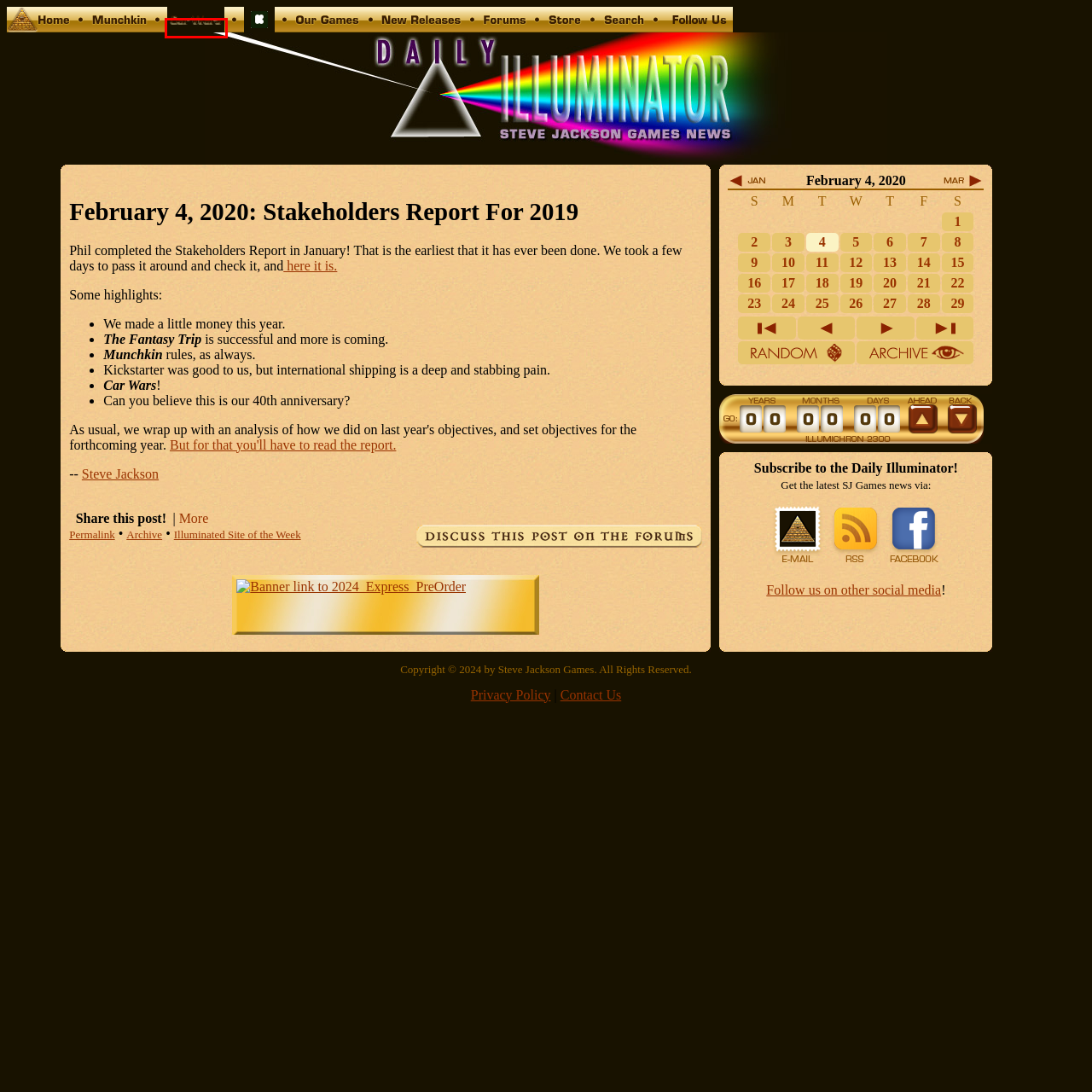You are given a webpage screenshot where a red bounding box highlights an element. Determine the most fitting webpage description for the new page that loads after clicking the element within the red bounding box. Here are the candidates:
A. Steve Jackson Games Forums - Powered by vBulletin
B. Search the Steve Jackson Games Web
C. carwars.sjgames.com
D. Steve Jackson Games: General Info
E. Steve Jackson Games: Report to Stakeholders for 2023
F. Steve Jackson Games
G. Daily Illuminator - Steve Jackson Games Forums
H. Steve Jackson Games: Follow Us!

C